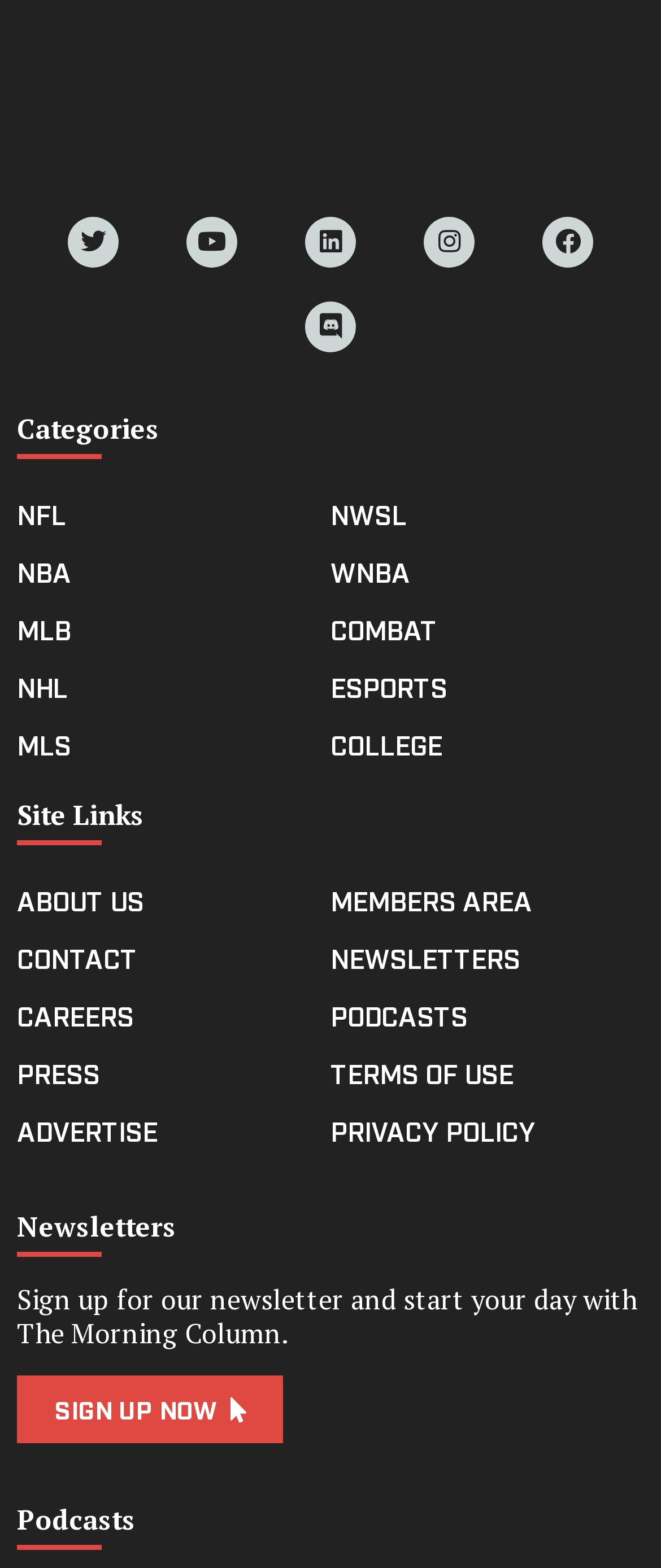Determine the bounding box coordinates in the format (top-left x, top-left y, bottom-right x, bottom-right y). Ensure all values are floating point numbers between 0 and 1. Identify the bounding box of the UI element described by: Sign Up Now

[0.026, 0.877, 0.428, 0.92]